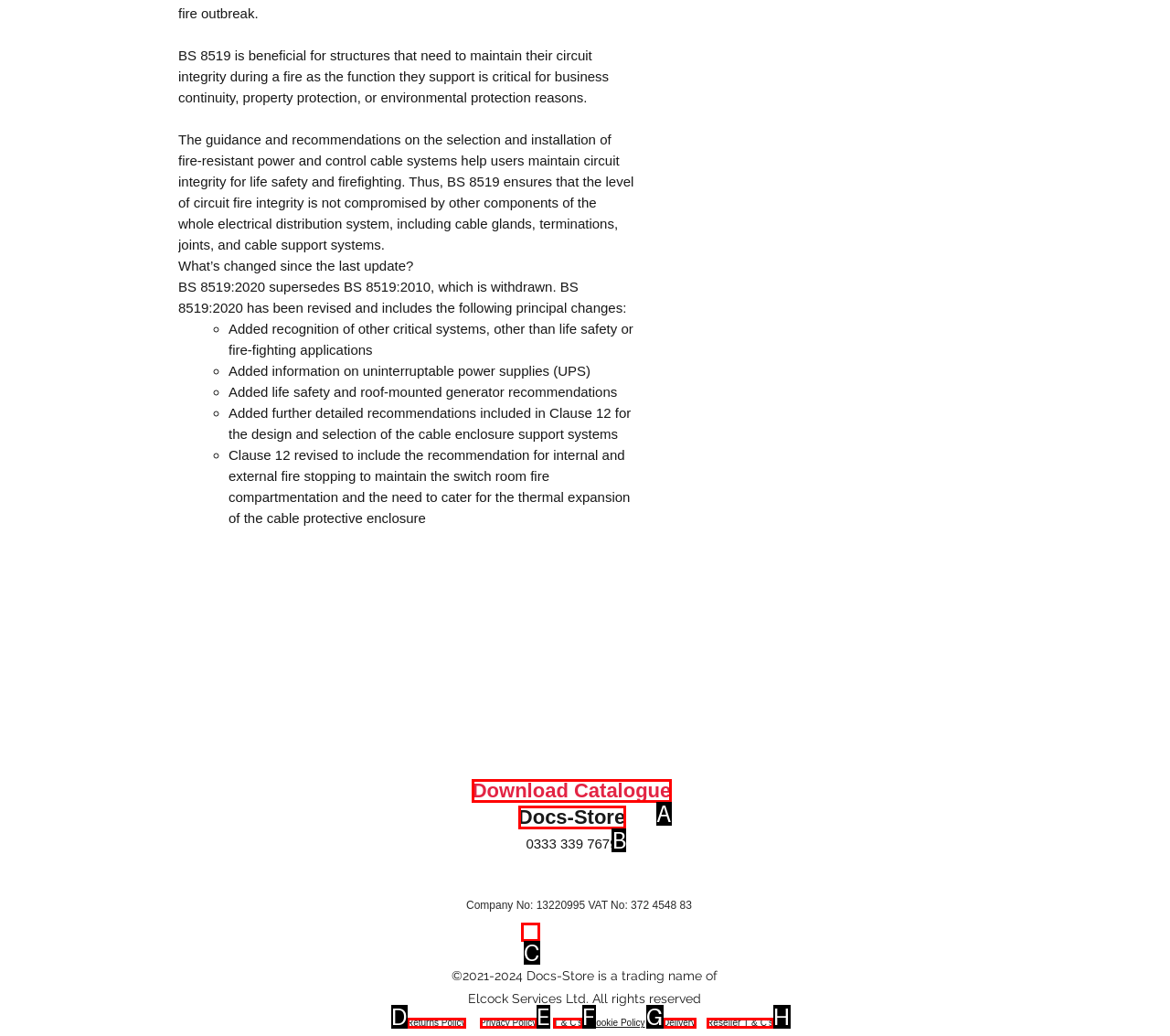Identify which HTML element should be clicked to fulfill this instruction: Visit Docs-Store Reply with the correct option's letter.

B